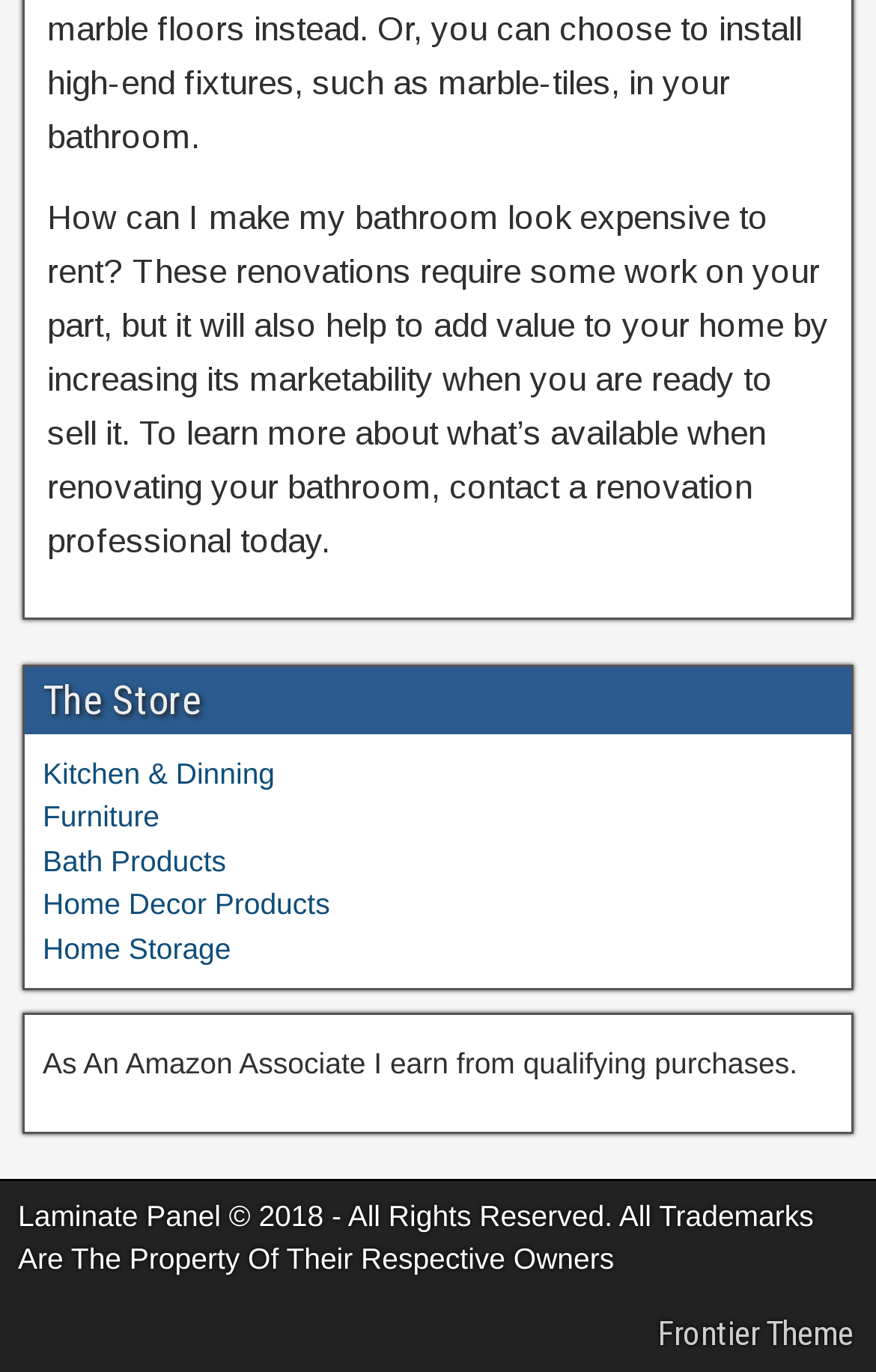Please study the image and answer the question comprehensively:
What is the disclaimer at the bottom of the webpage?

The disclaimer at the bottom of the webpage is 'As An Amazon Associate I earn from qualifying purchases', which indicates that the website earns from qualifying purchases made through Amazon.